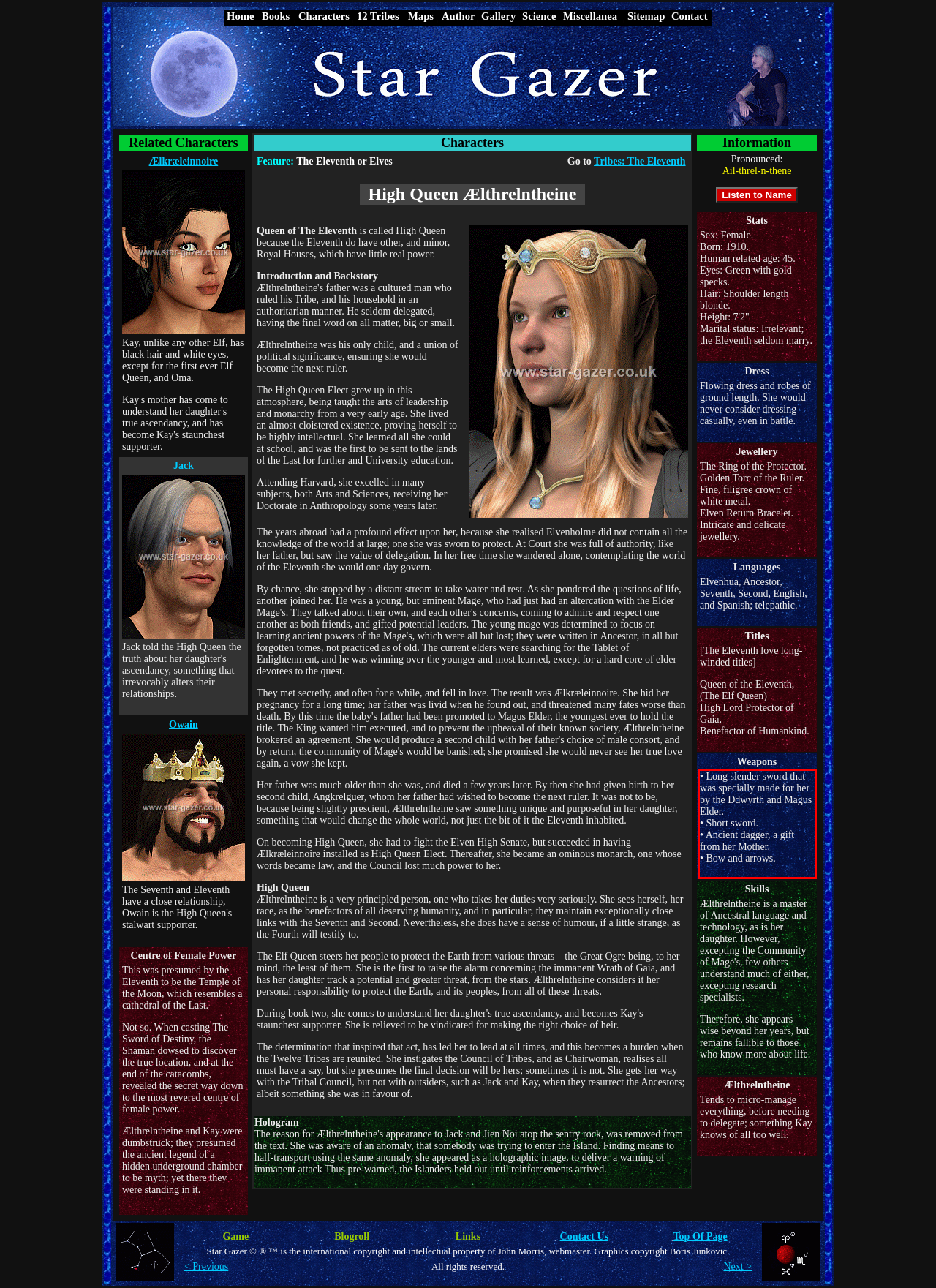Identify and extract the text within the red rectangle in the screenshot of the webpage.

• Long slender sword that was specially made for her by the Ddwyrth and Magus Elder. • Short sword. • Ancient dagger, a gift from her Mother. • Bow and arrows.